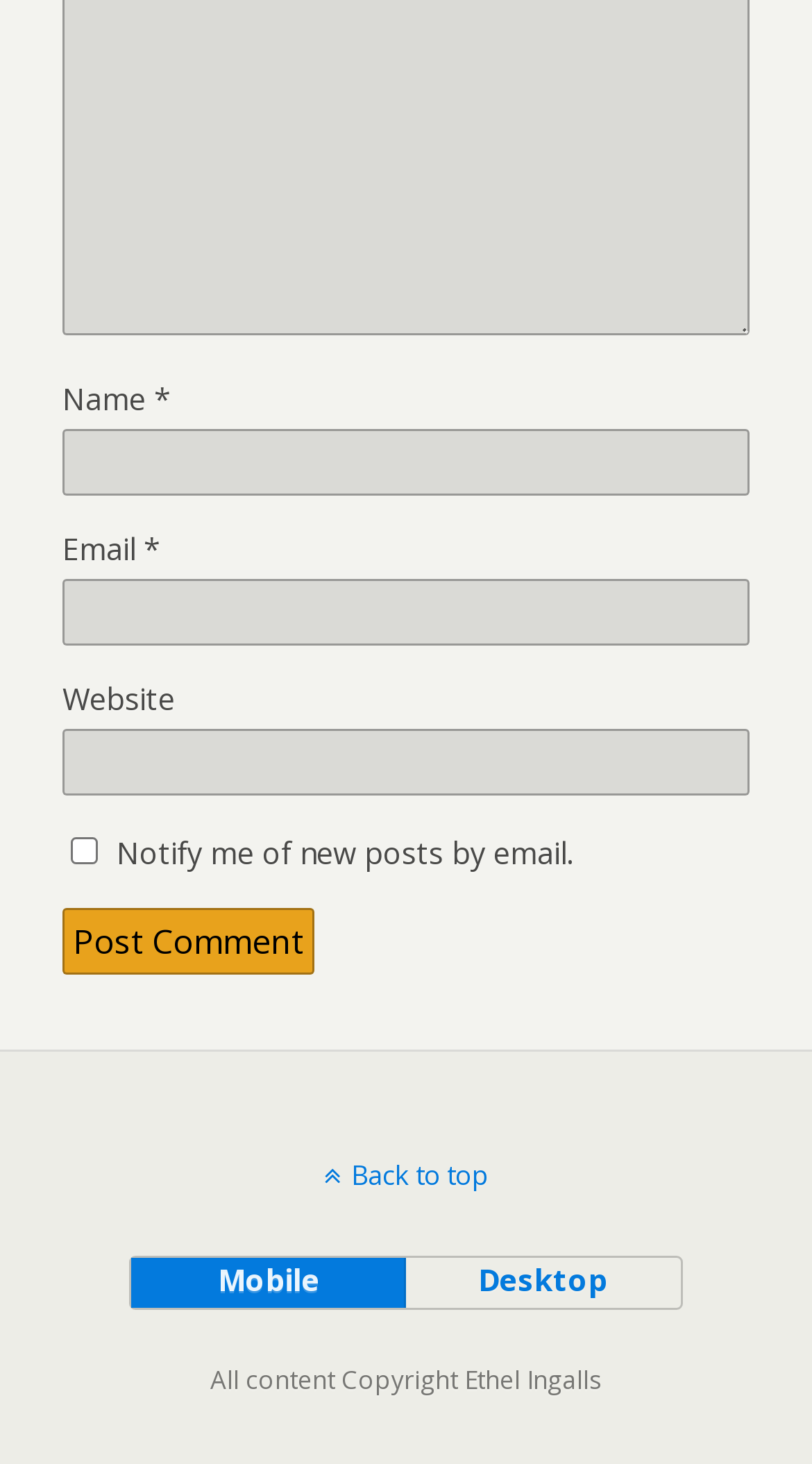Using the format (top-left x, top-left y, bottom-right x, bottom-right y), and given the element description, identify the bounding box coordinates within the screenshot: Data Protection

None